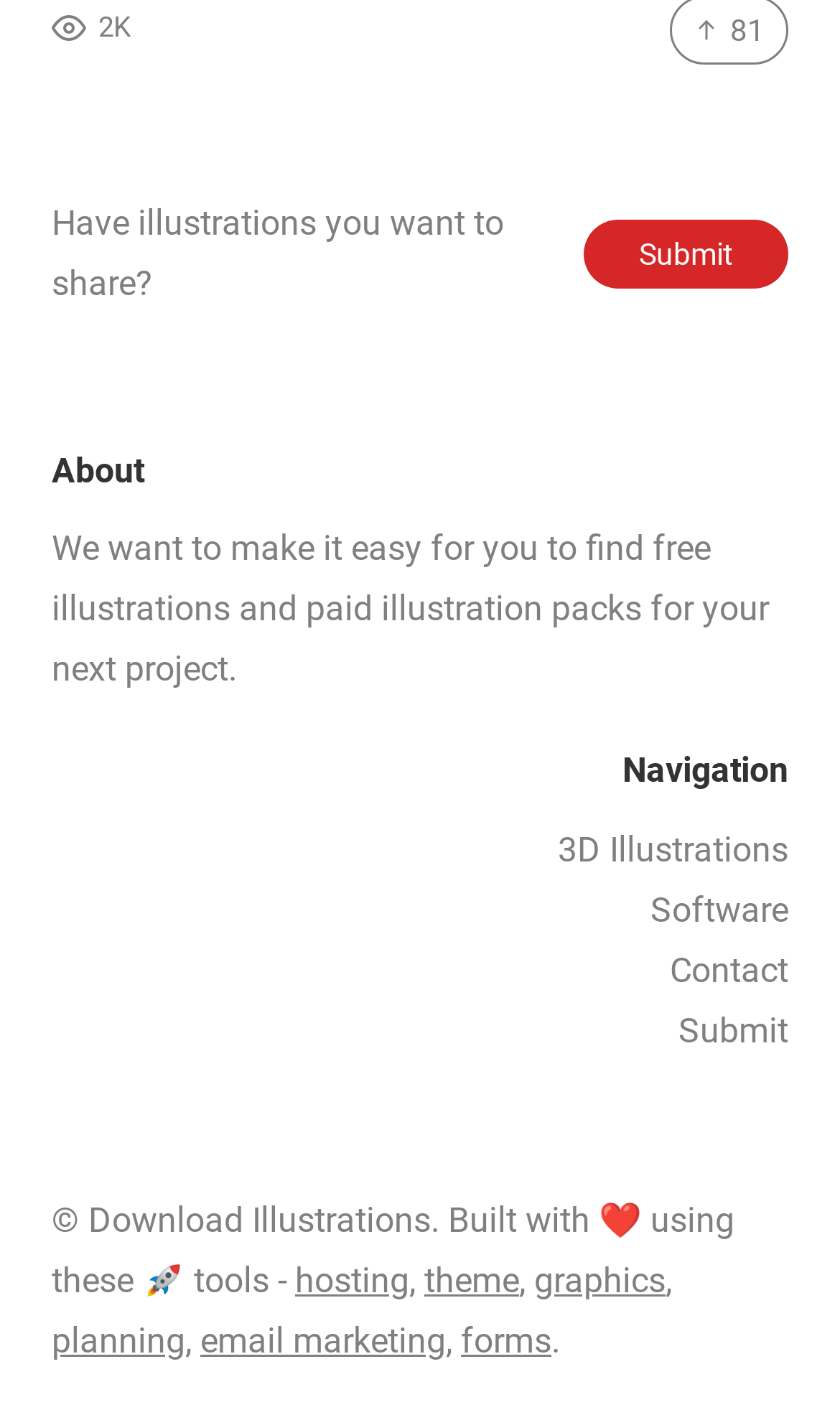Extract the bounding box coordinates for the UI element described as: "3D Illustrations".

[0.664, 0.586, 0.938, 0.615]